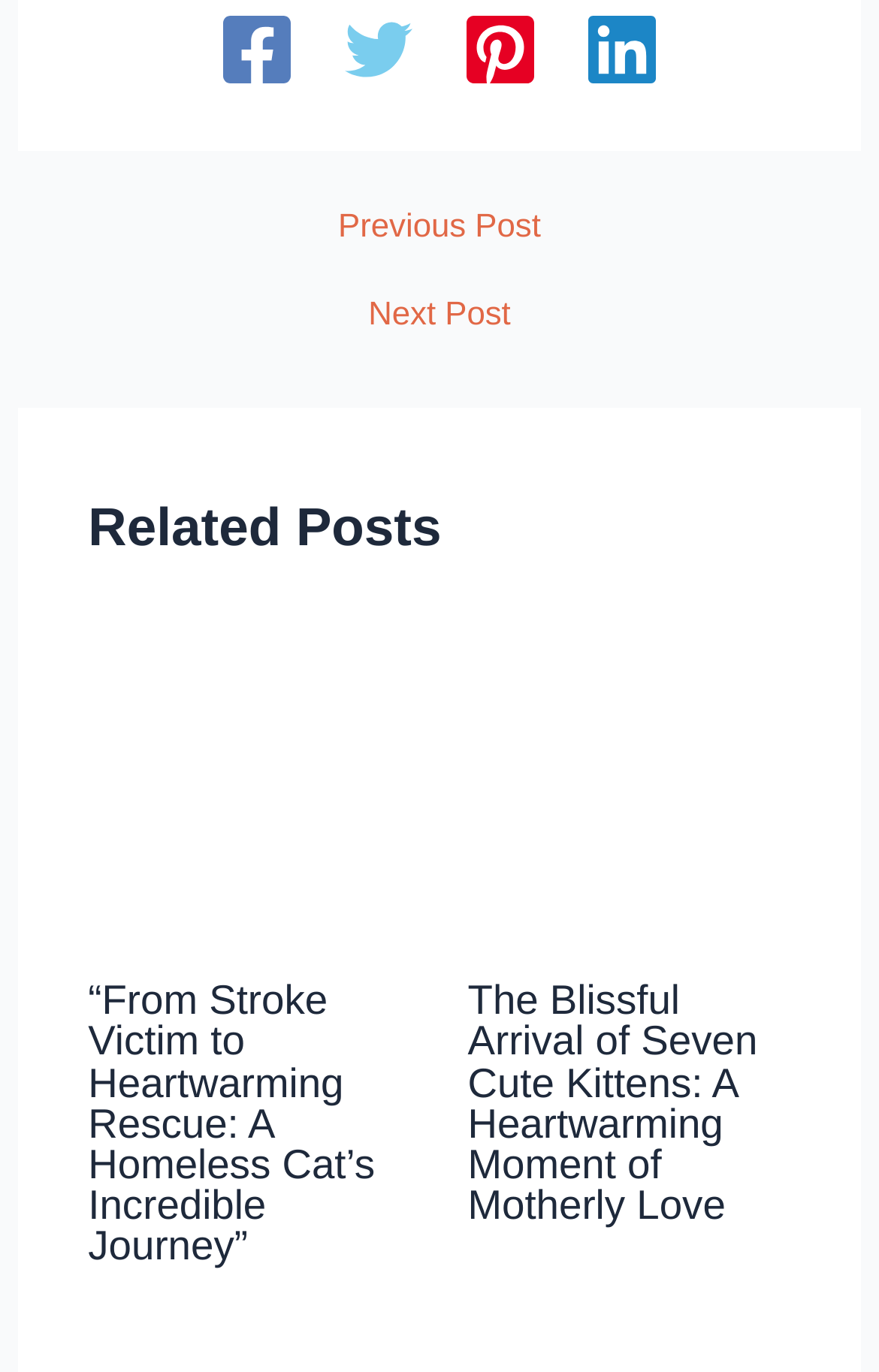Can you specify the bounding box coordinates for the region that should be clicked to fulfill this instruction: "Click on Facebook link".

[0.254, 0.012, 0.331, 0.068]